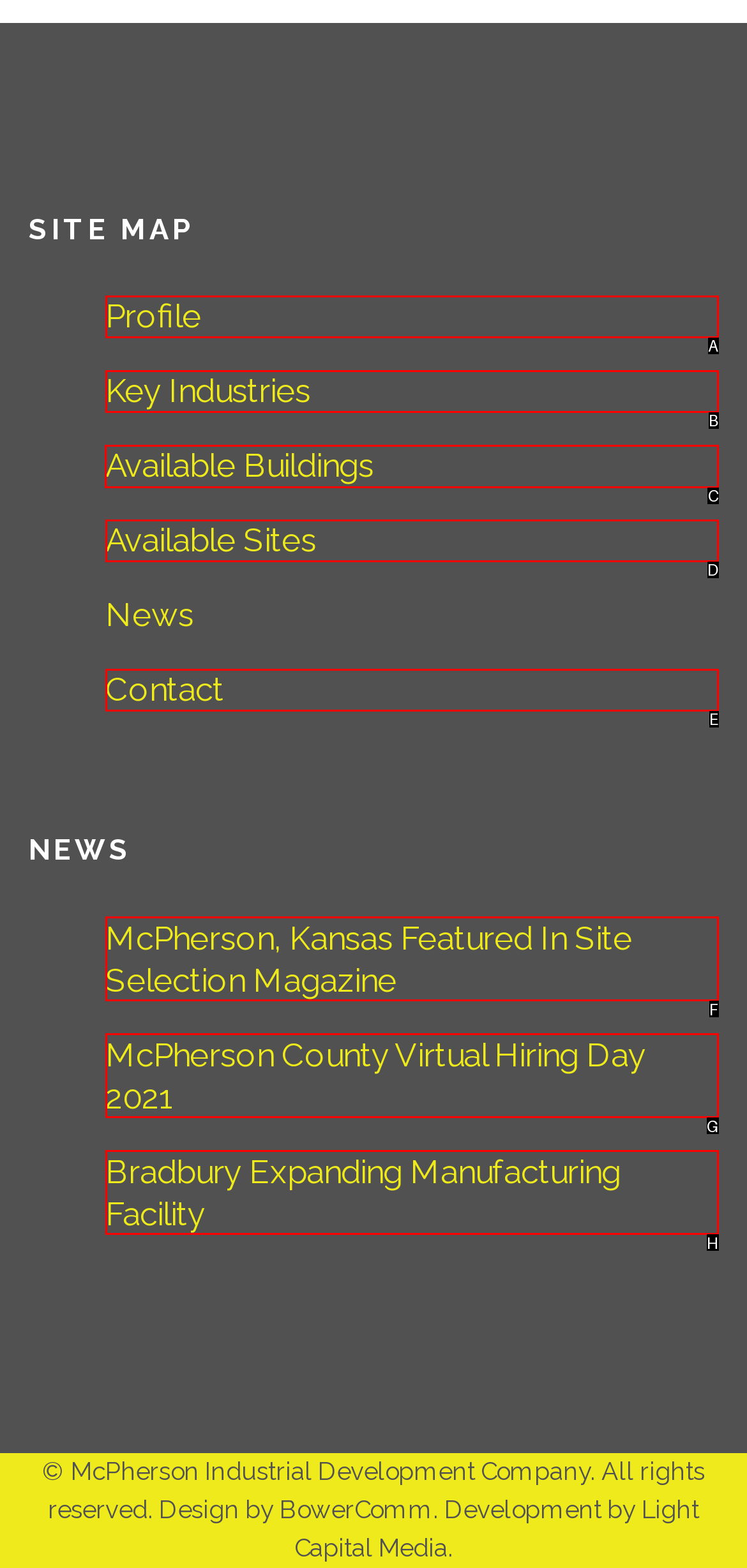Identify the letter of the option to click in order to explore available buildings. Answer with the letter directly.

C